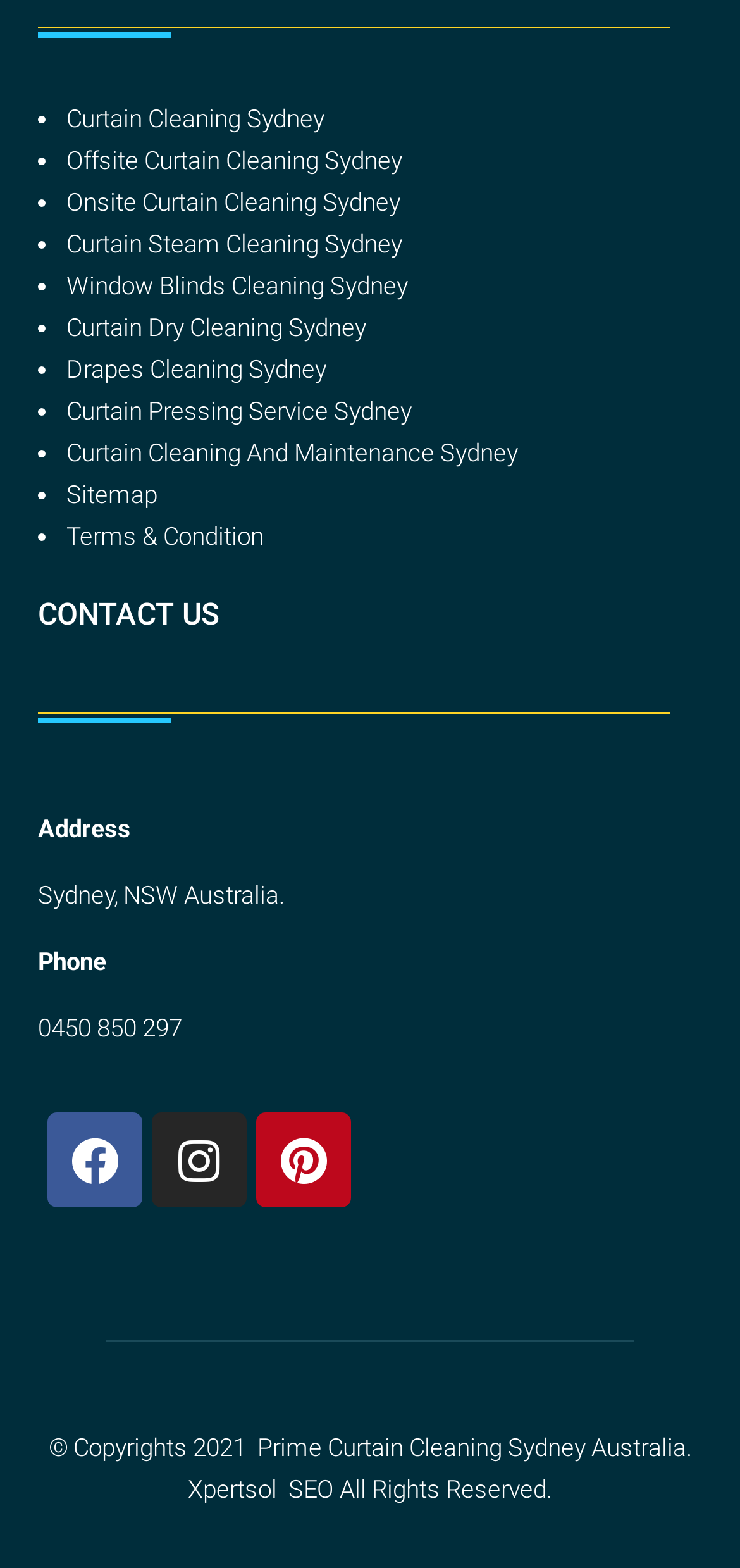Please locate the bounding box coordinates of the element that should be clicked to achieve the given instruction: "Check Copyright information".

[0.065, 0.914, 0.935, 0.933]